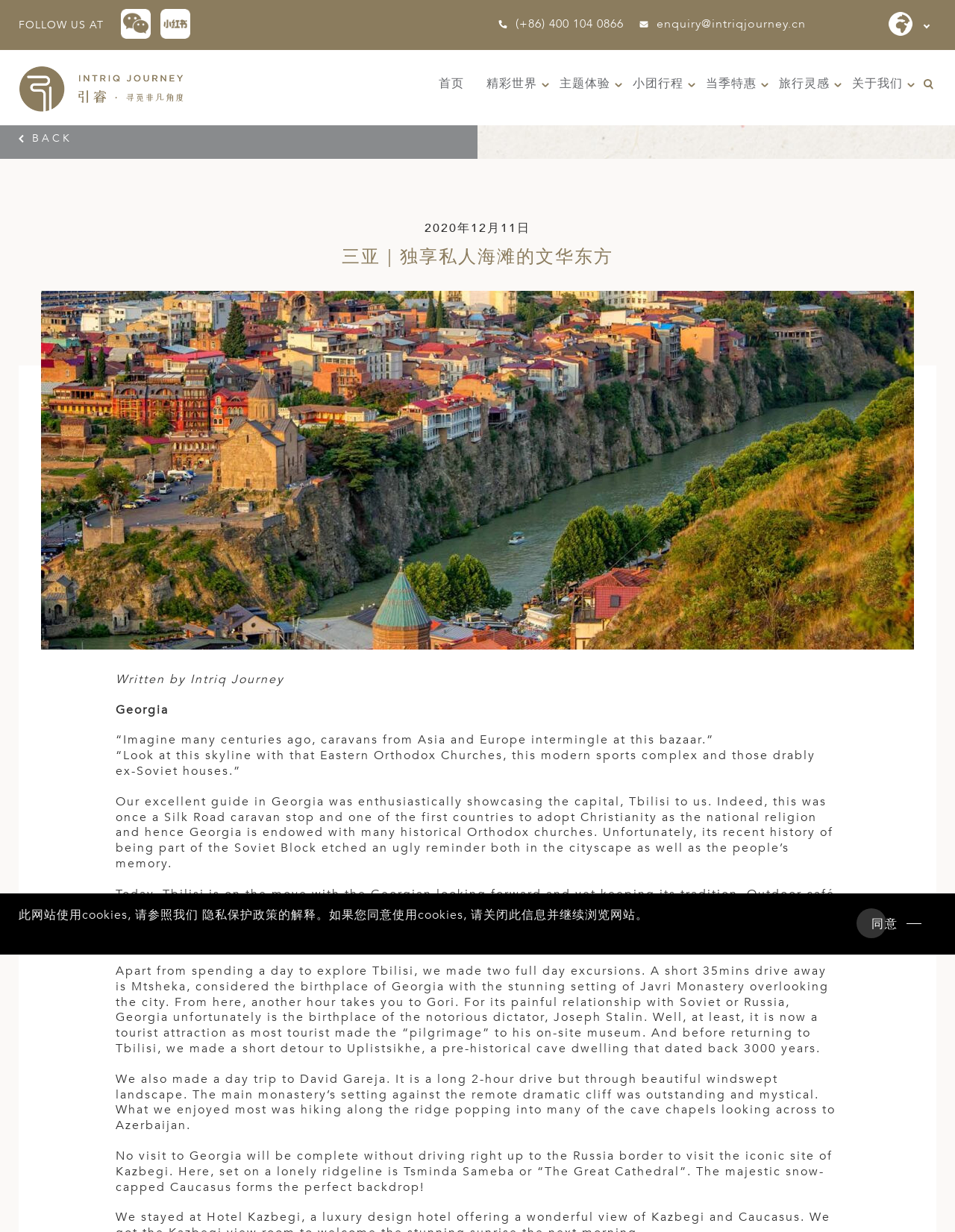Show the bounding box coordinates of the region that should be clicked to follow the instruction: "Learn about Marcus Joseph Debaise."

None